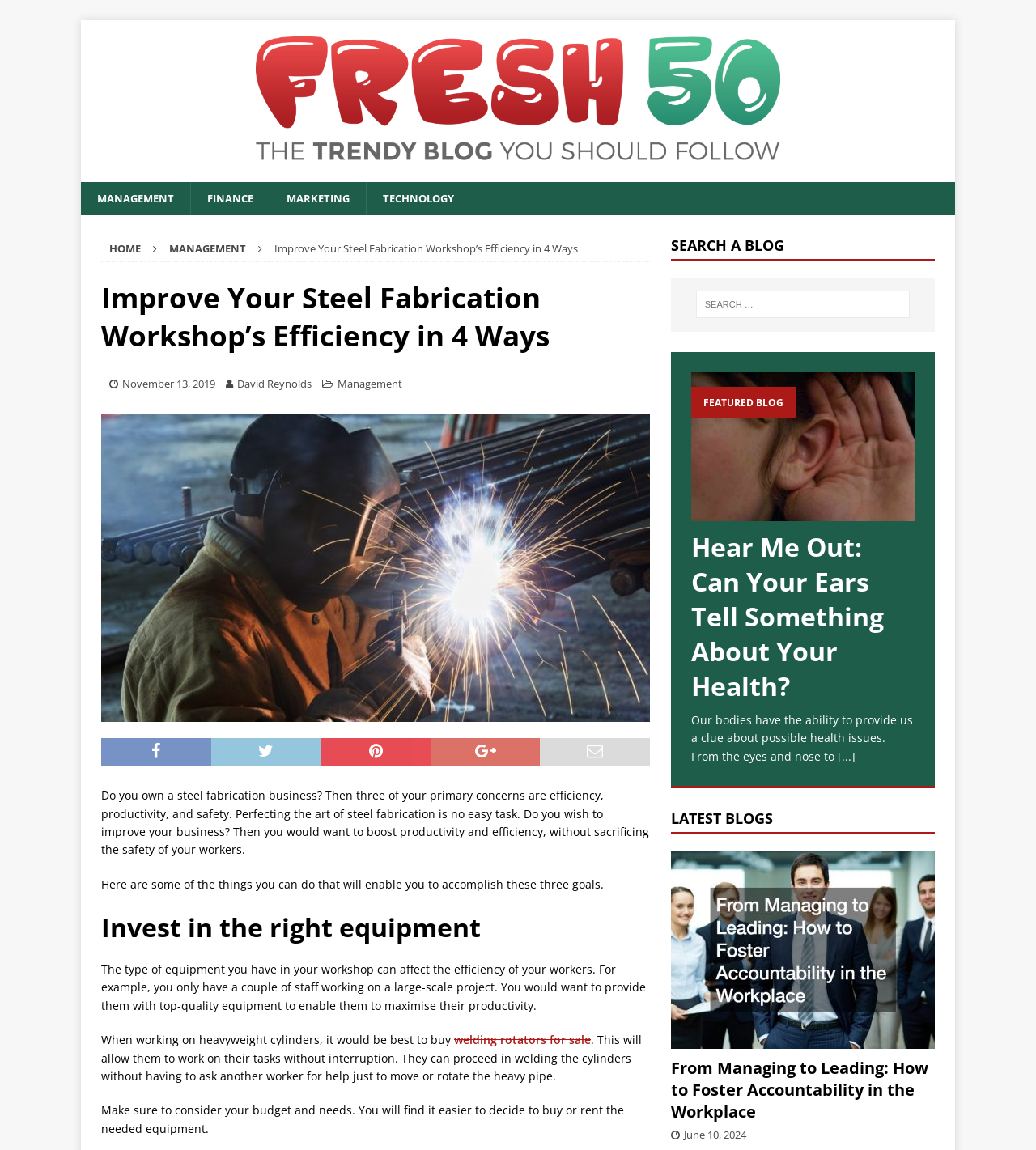Refer to the image and provide a thorough answer to this question:
What is the purpose of the search box on the webpage?

The search box on the webpage is designed to allow users to search for specific blog posts or topics within the website. This feature enables users to quickly find relevant information or articles of interest.